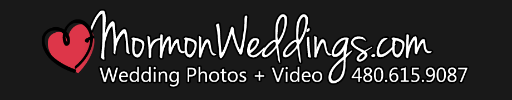Please respond in a single word or phrase: 
What is the significance of the heart graphic in the logo?

Symbolizing love and commitment